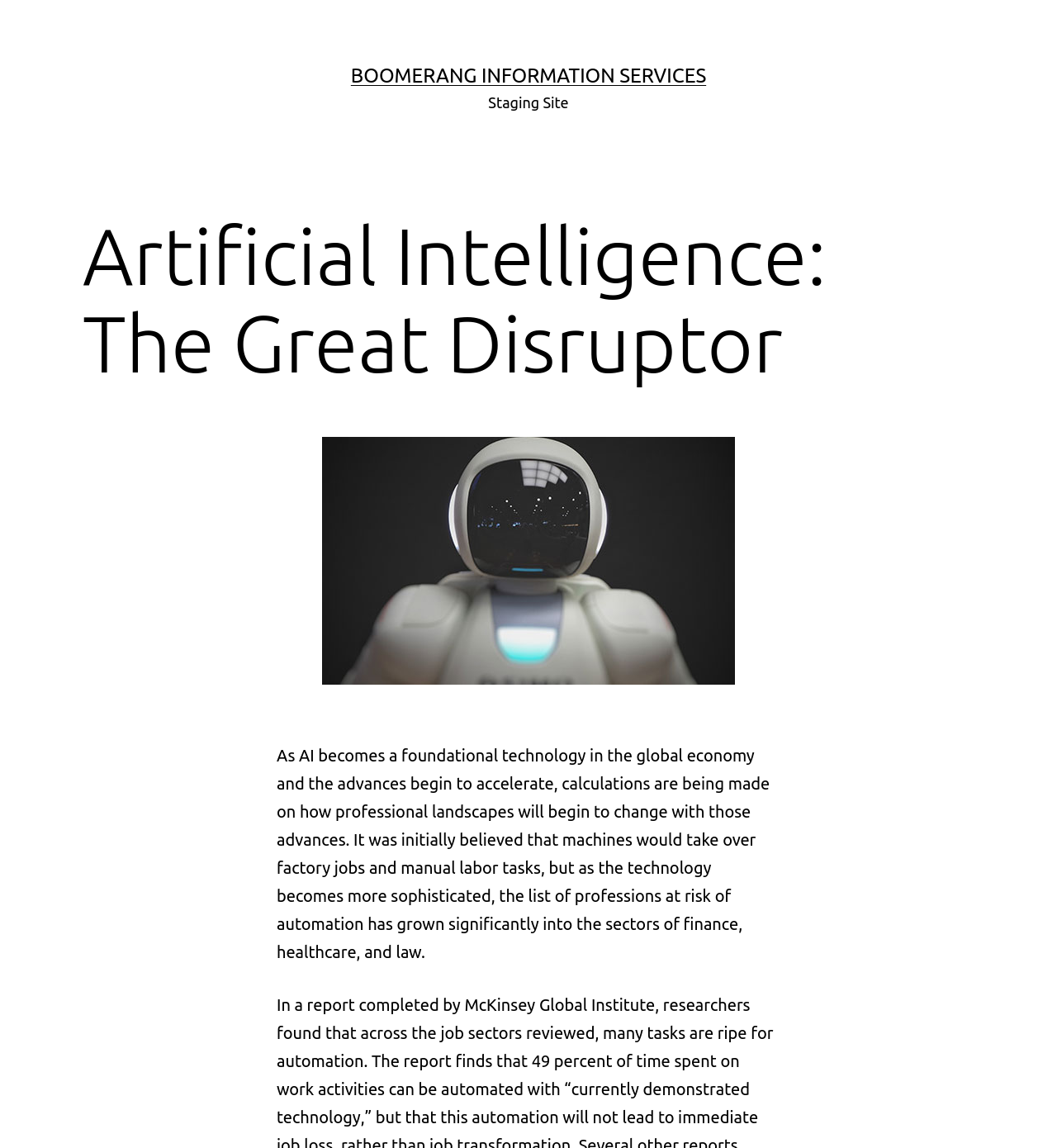Generate the title text from the webpage.

Artificial Intelligence: The Great Disruptor